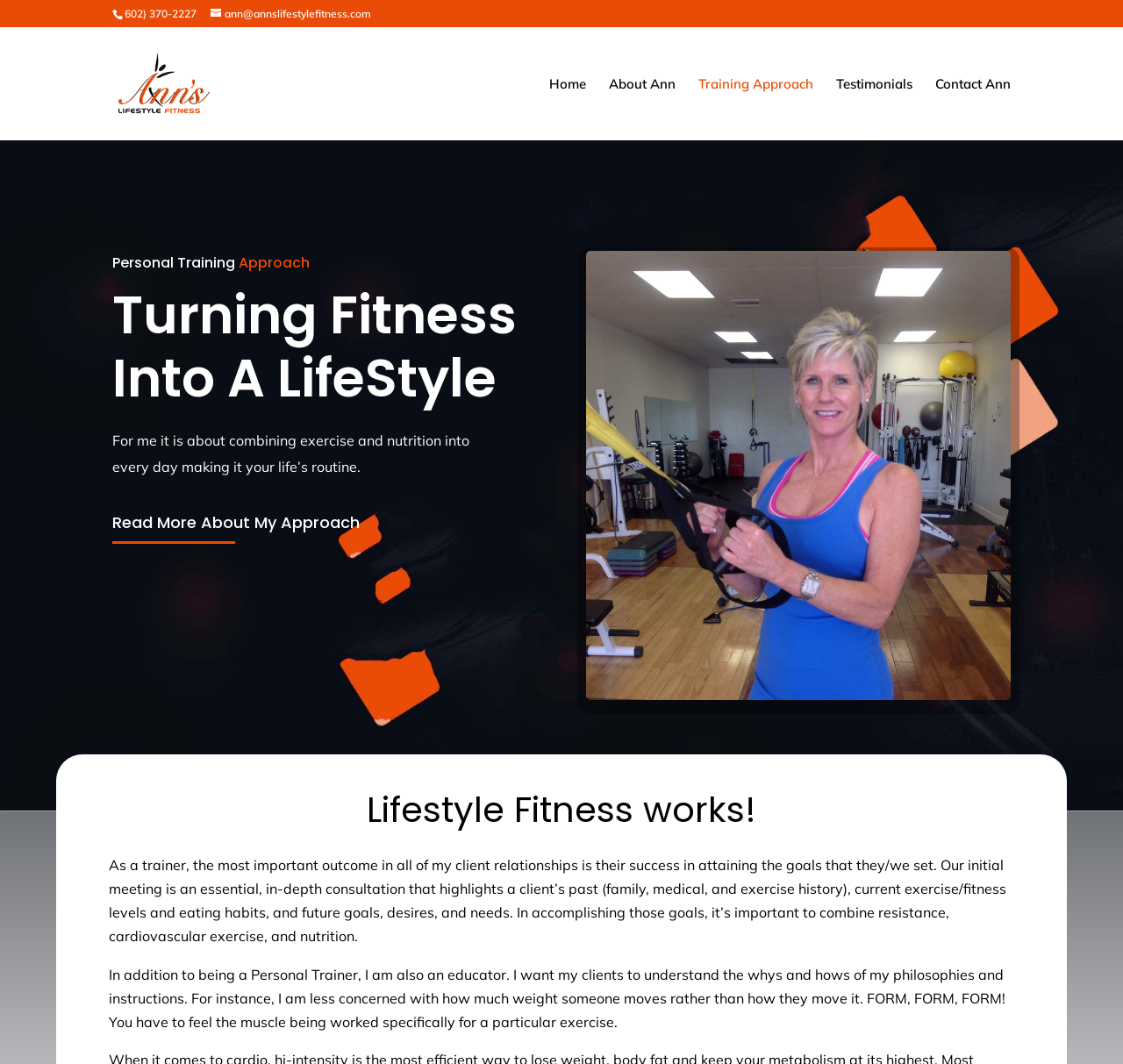Find the bounding box coordinates of the area that needs to be clicked in order to achieve the following instruction: "Go to the home page". The coordinates should be specified as four float numbers between 0 and 1, i.e., [left, top, right, bottom].

[0.489, 0.073, 0.522, 0.132]